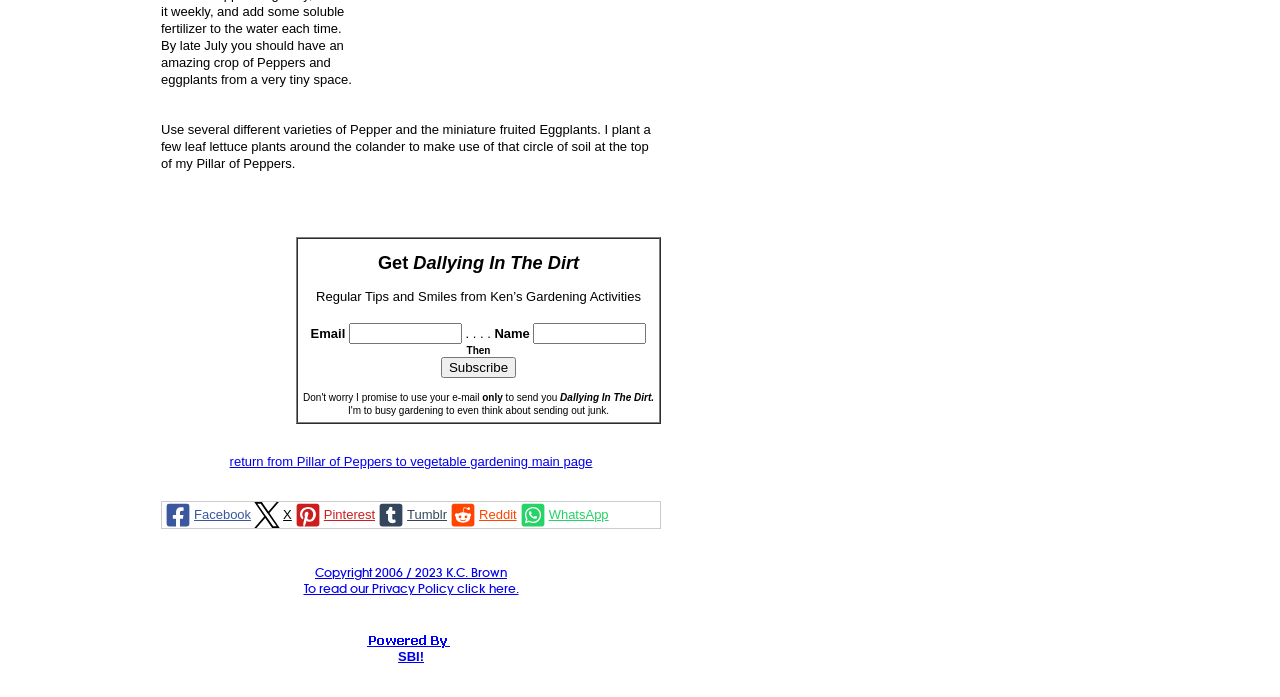Please provide a one-word or phrase answer to the question: 
What can users subscribe to on this webpage?

Dallying In The Dirt newsletter